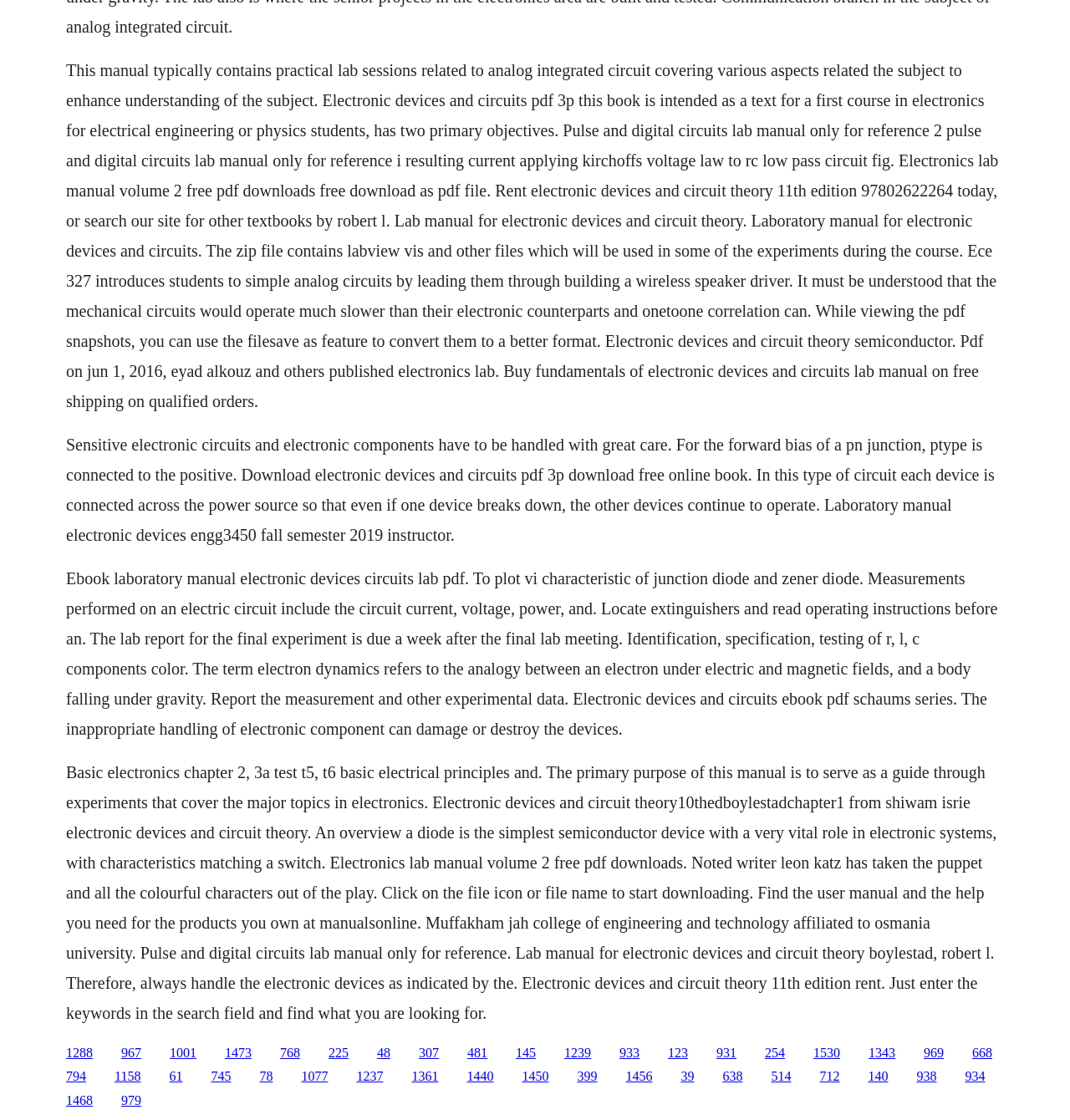Pinpoint the bounding box coordinates of the area that should be clicked to complete the following instruction: "Click on the link to view electronic devices and circuit theory 11th edition". The coordinates must be given as four float numbers between 0 and 1, i.e., [left, top, right, bottom].

[0.062, 0.681, 0.932, 0.912]